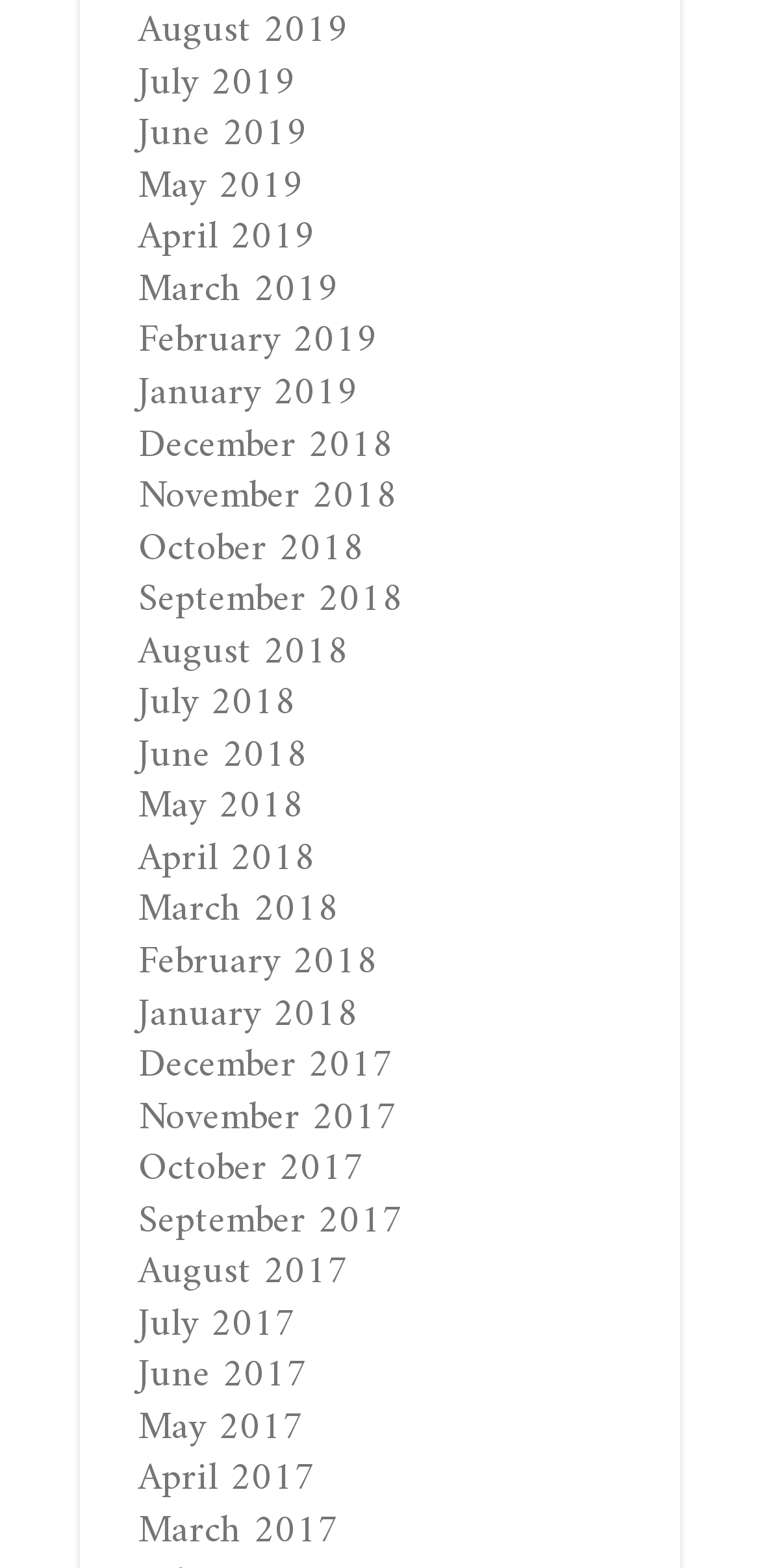Identify the bounding box coordinates of the element to click to follow this instruction: 'go to June 2018'. Ensure the coordinates are four float values between 0 and 1, provided as [left, top, right, bottom].

[0.182, 0.461, 0.405, 0.504]